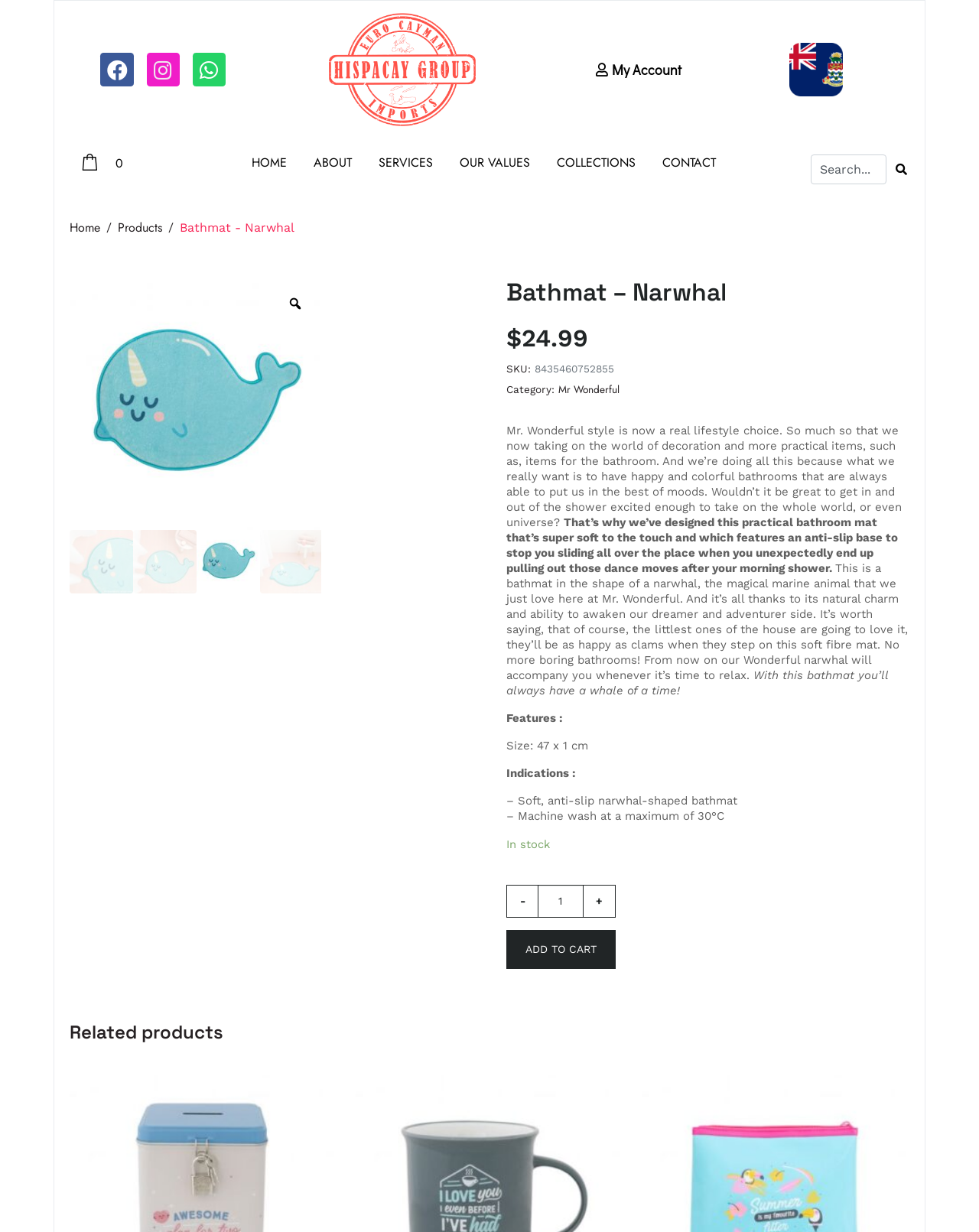Locate the bounding box coordinates of the area you need to click to fulfill this instruction: 'Log in to account'. The coordinates must be in the form of four float numbers ranging from 0 to 1: [left, top, right, bottom].

[0.328, 0.42, 0.408, 0.449]